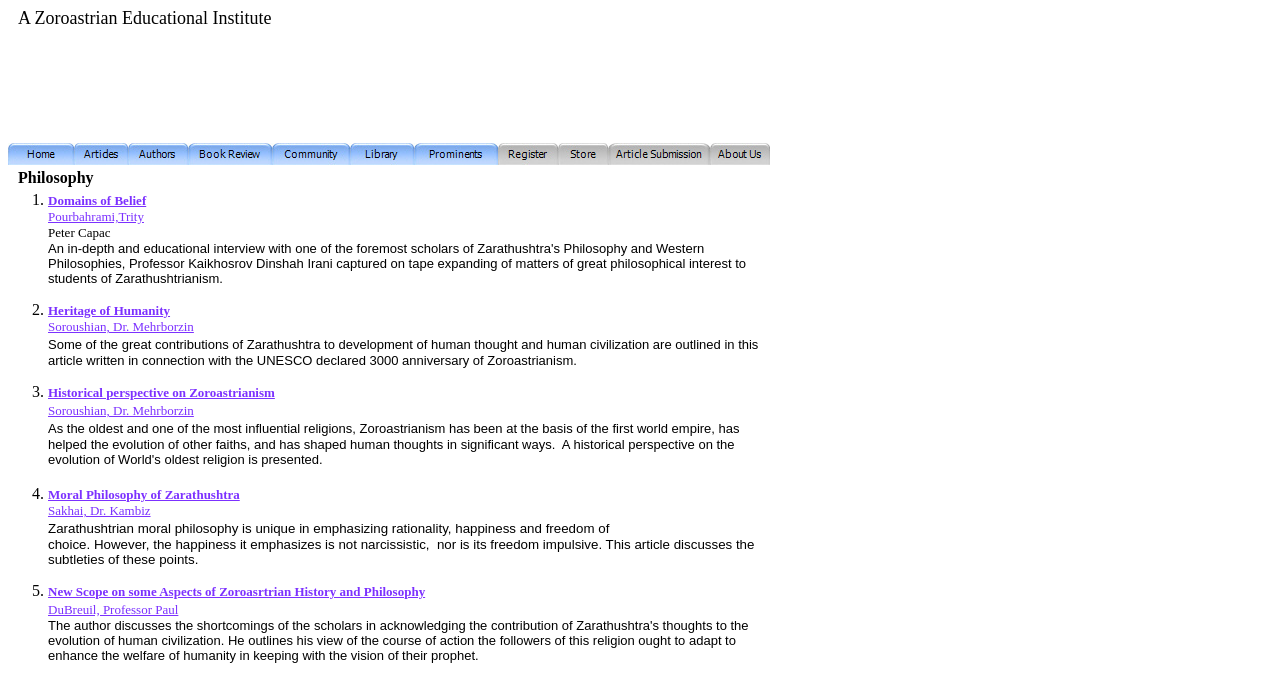Please identify the bounding box coordinates of the region to click in order to complete the task: "Click on Home". The coordinates must be four float numbers between 0 and 1, specified as [left, top, right, bottom].

[0.006, 0.224, 0.058, 0.249]